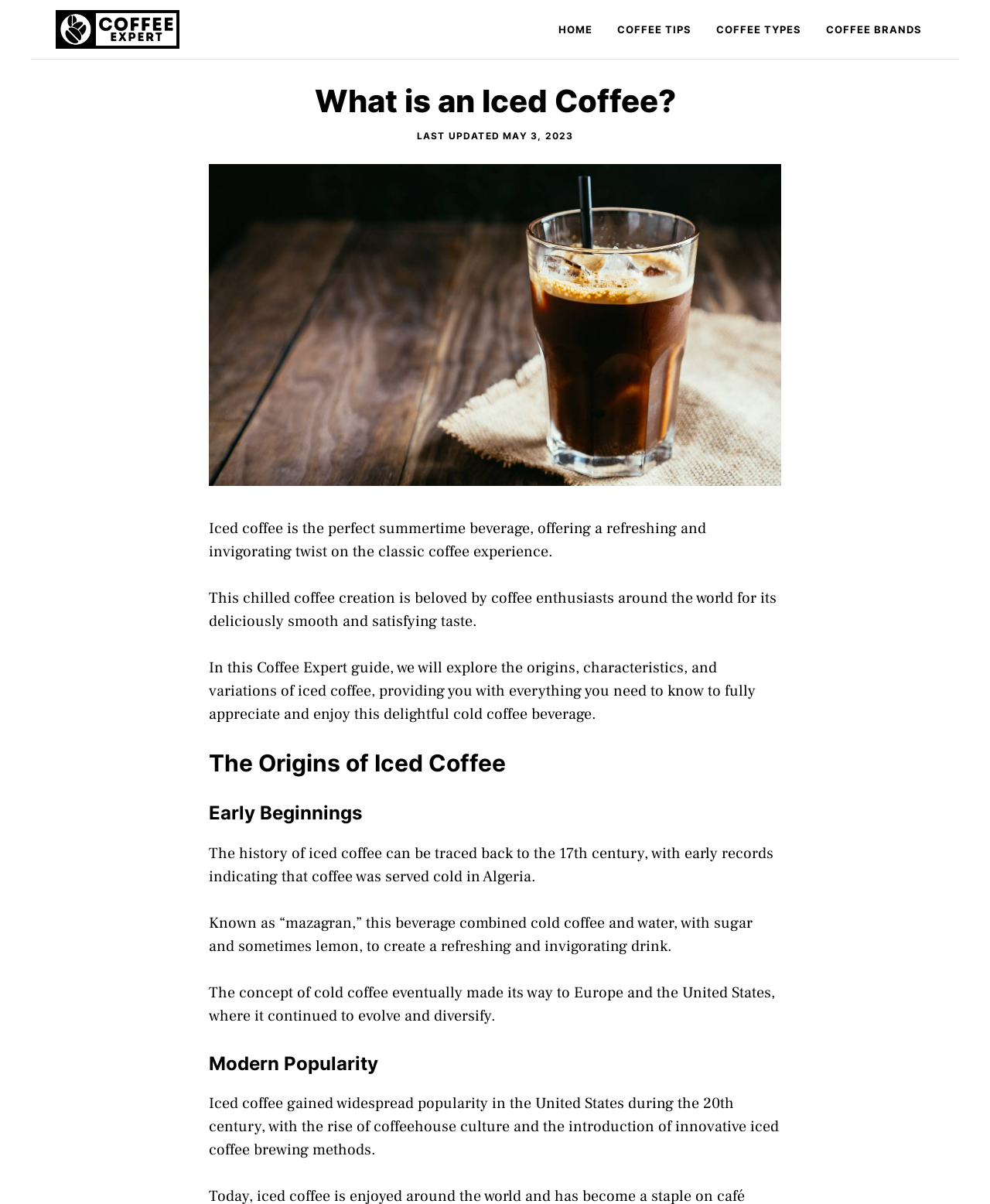Extract the primary heading text from the webpage.

What is an Iced Coffee?